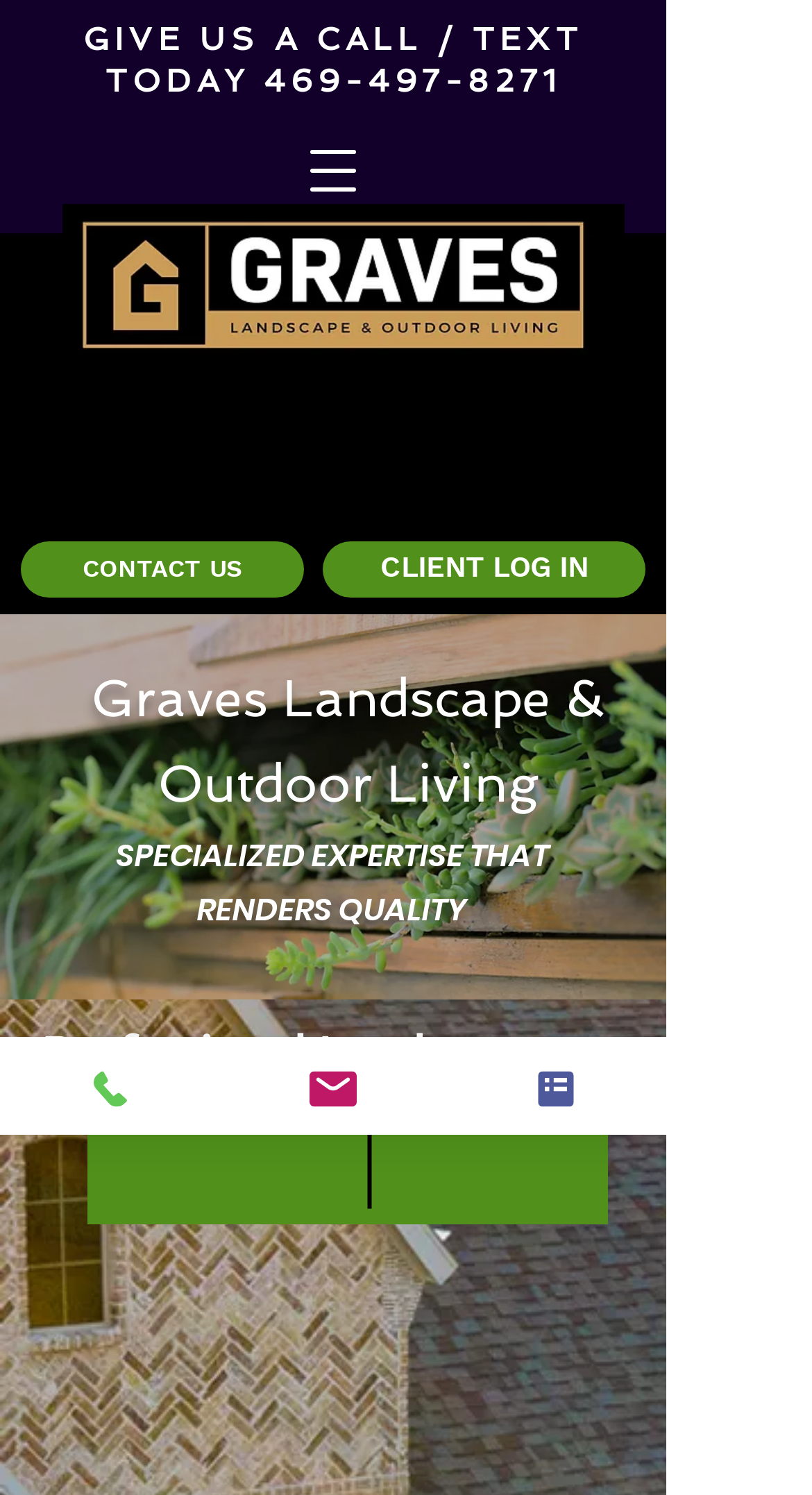What is the phone number to contact them?
Please ensure your answer to the question is detailed and covers all necessary aspects.

The phone number can be found in the link element 'GIVE US A CALL / TEXT TODAY 469-497-8271' with bounding box coordinates [0.103, 0.013, 0.718, 0.068].